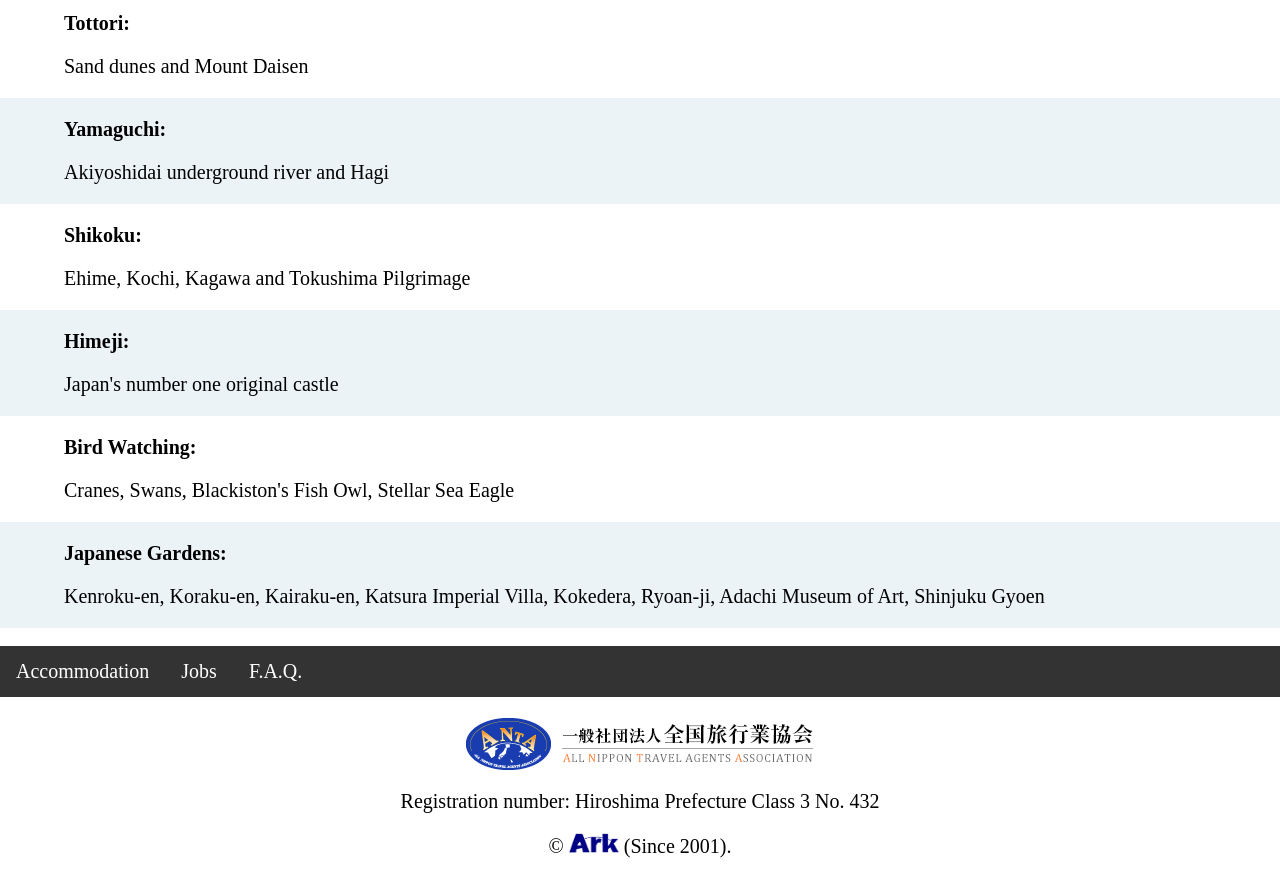Please provide the bounding box coordinate of the region that matches the element description: title="Nihon Travel". Coordinates should be in the format (top-left x, top-left y, bottom-right x, bottom-right y) and all values should be between 0 and 1.

[0.363, 0.856, 0.637, 0.881]